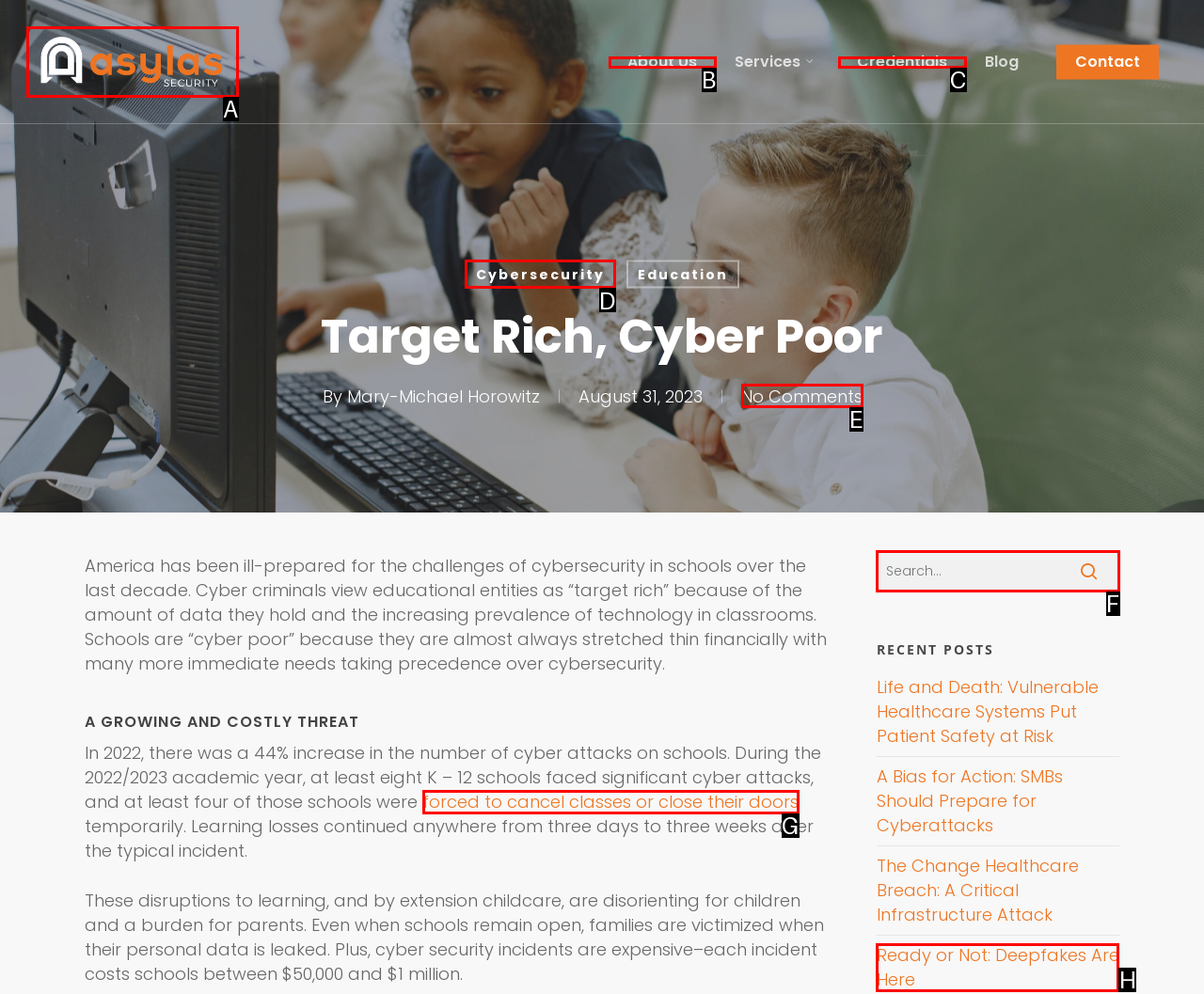Select the correct UI element to complete the task: Click the 'My Account' link
Please provide the letter of the chosen option.

None